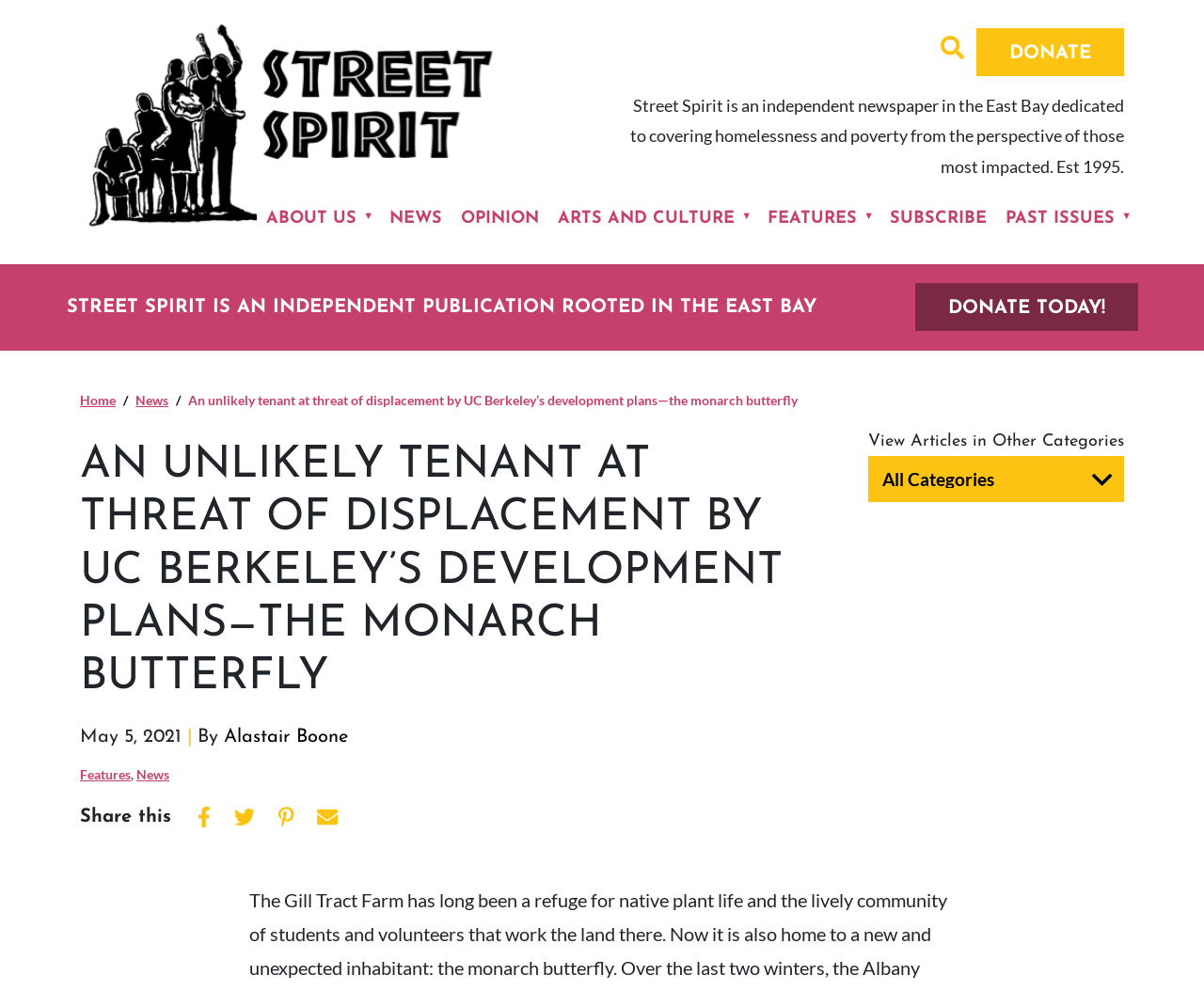What is the date of the article?
Provide a detailed answer to the question, using the image to inform your response.

I found the answer by looking at the timestamp of the article, which says 'May 5, 2021', indicating that the article was published on that date.